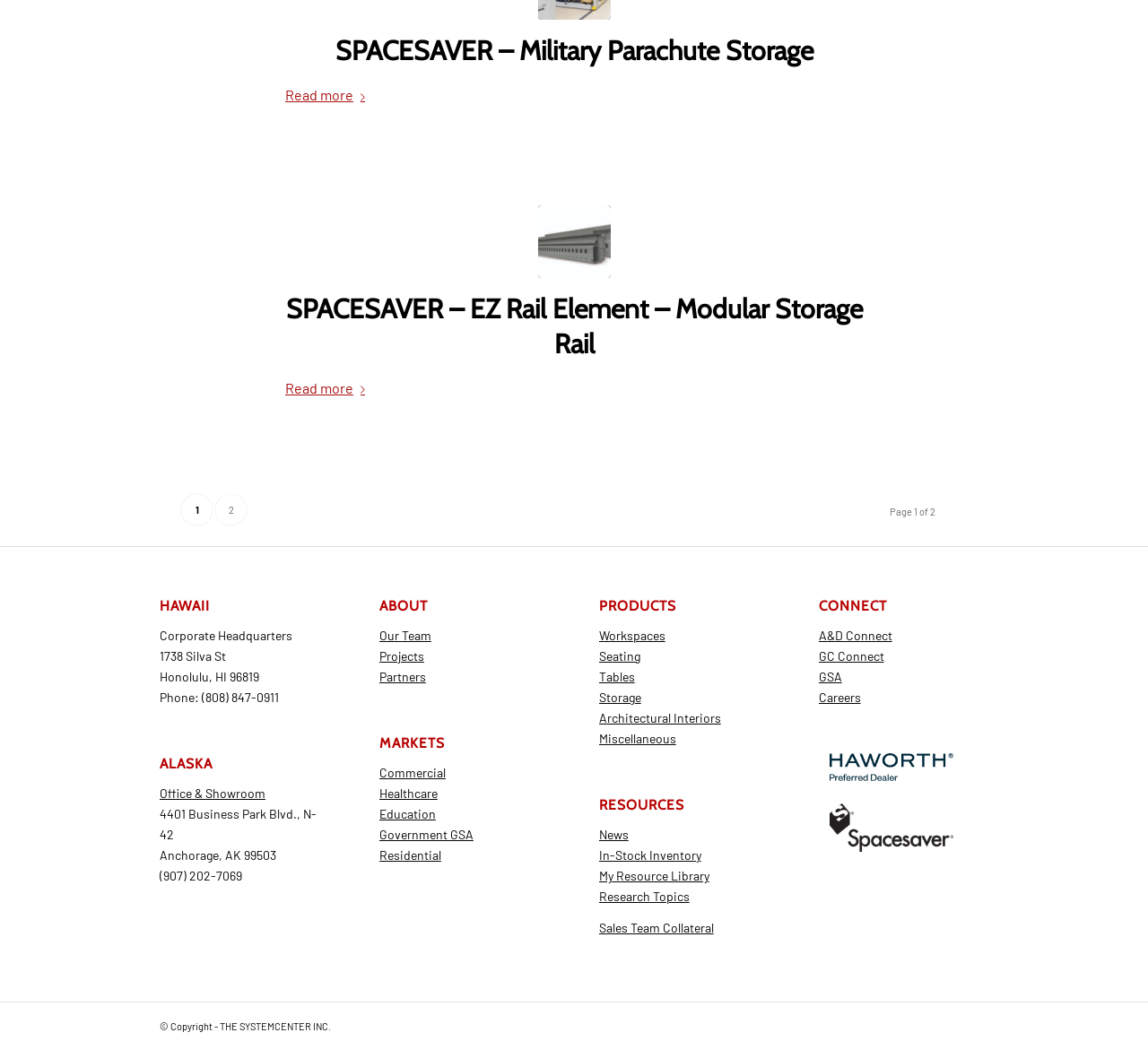Could you indicate the bounding box coordinates of the region to click in order to complete this instruction: "Contact Sands Montessori Parent Organization".

None